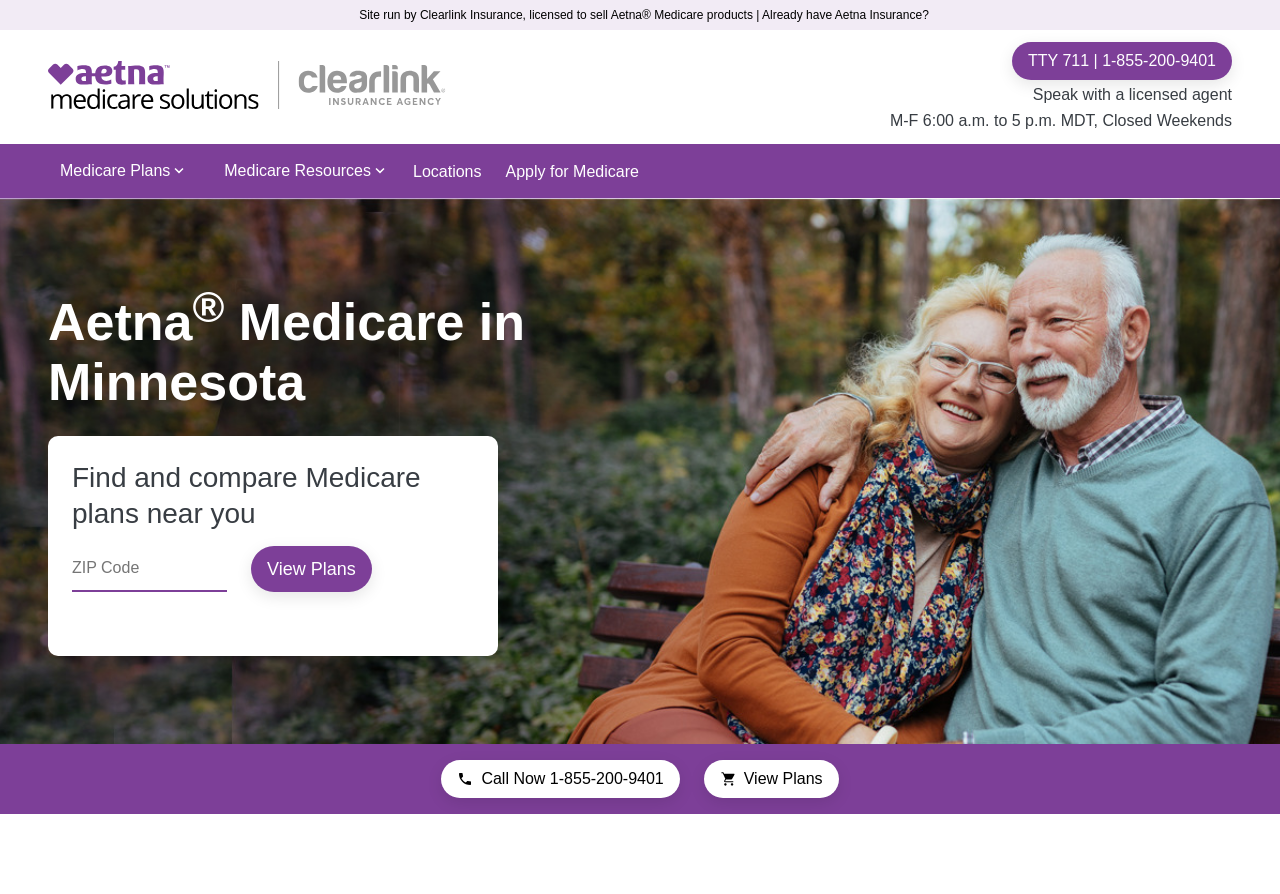Determine the bounding box coordinates for the UI element matching this description: "Locations".

[0.313, 0.163, 0.386, 0.221]